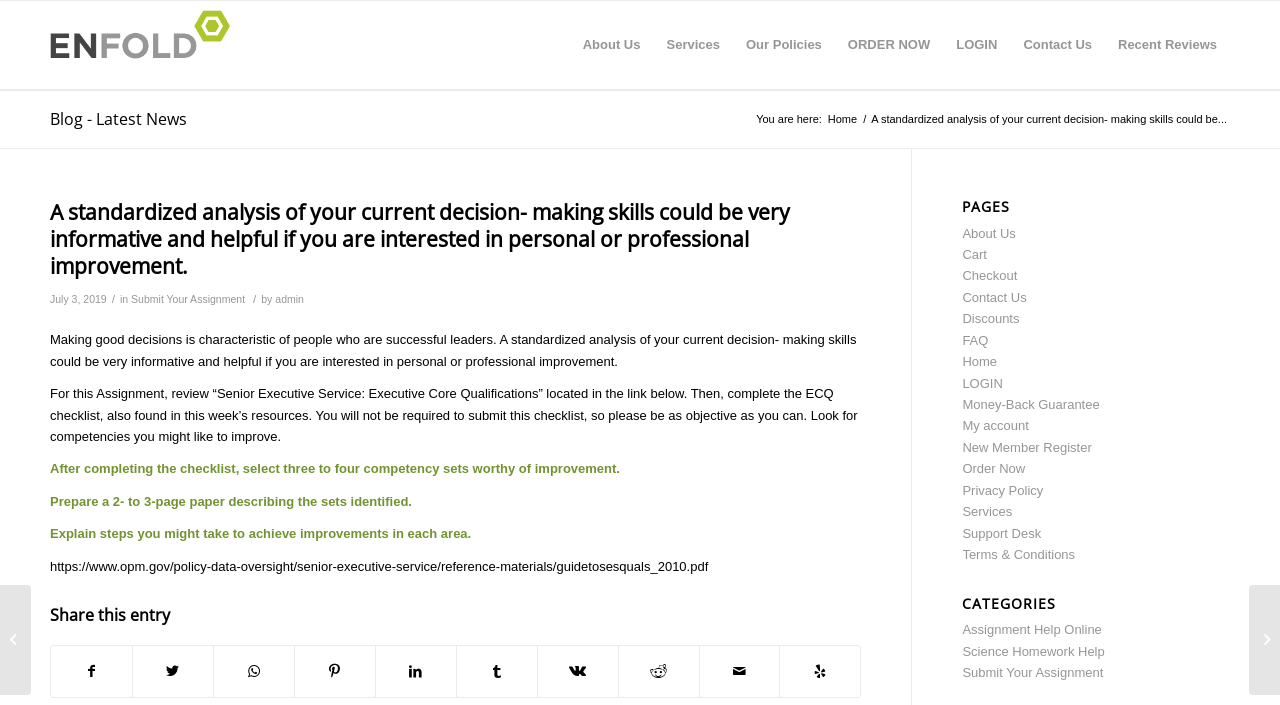Could you determine the bounding box coordinates of the clickable element to complete the instruction: "Submit Your Essays"? Provide the coordinates as four float numbers between 0 and 1, i.e., [left, top, right, bottom].

[0.039, 0.001, 0.189, 0.126]